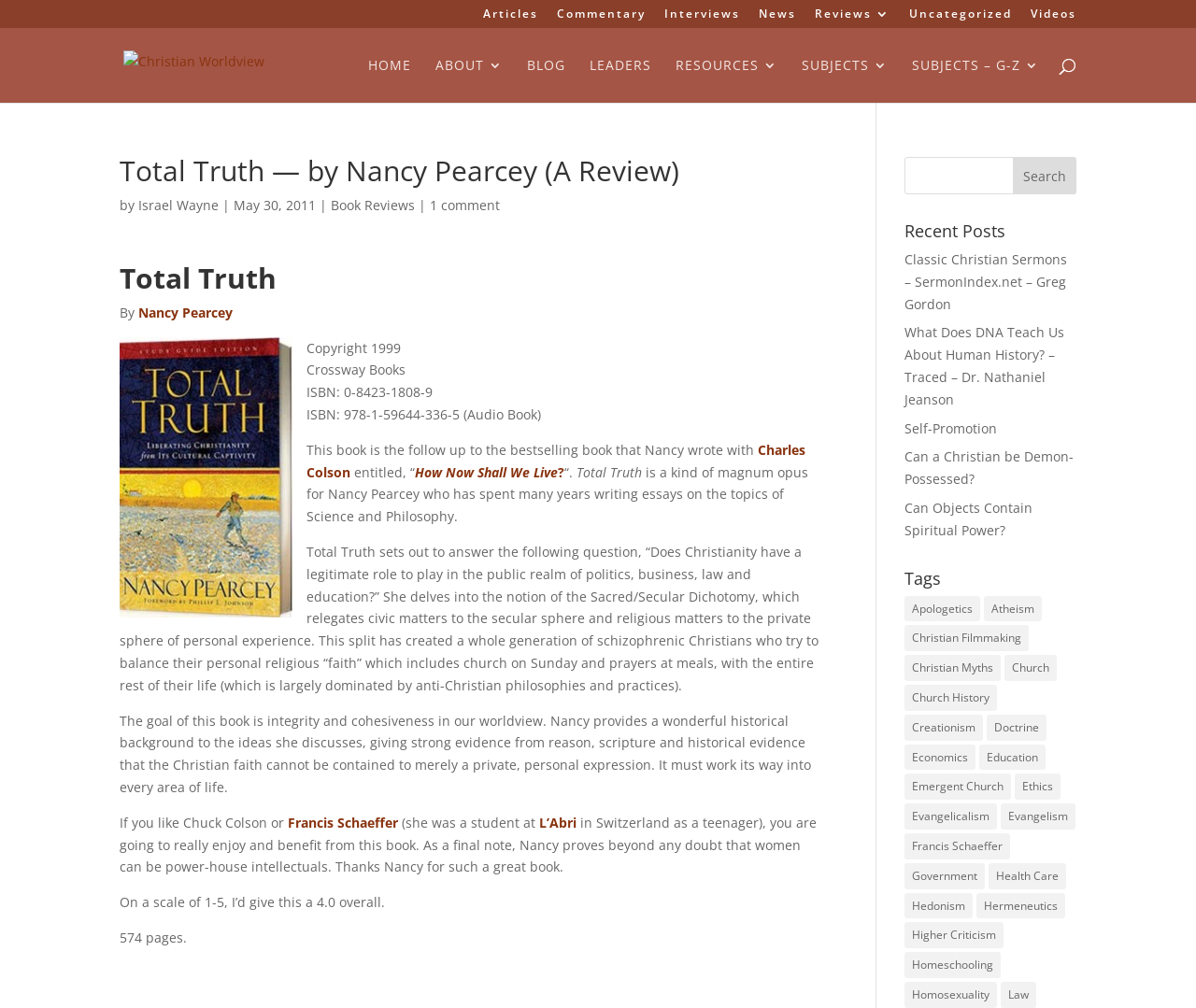Find the bounding box coordinates of the element to click in order to complete the given instruction: "Visit the 'Christian Worldview' page."

[0.103, 0.054, 0.221, 0.072]